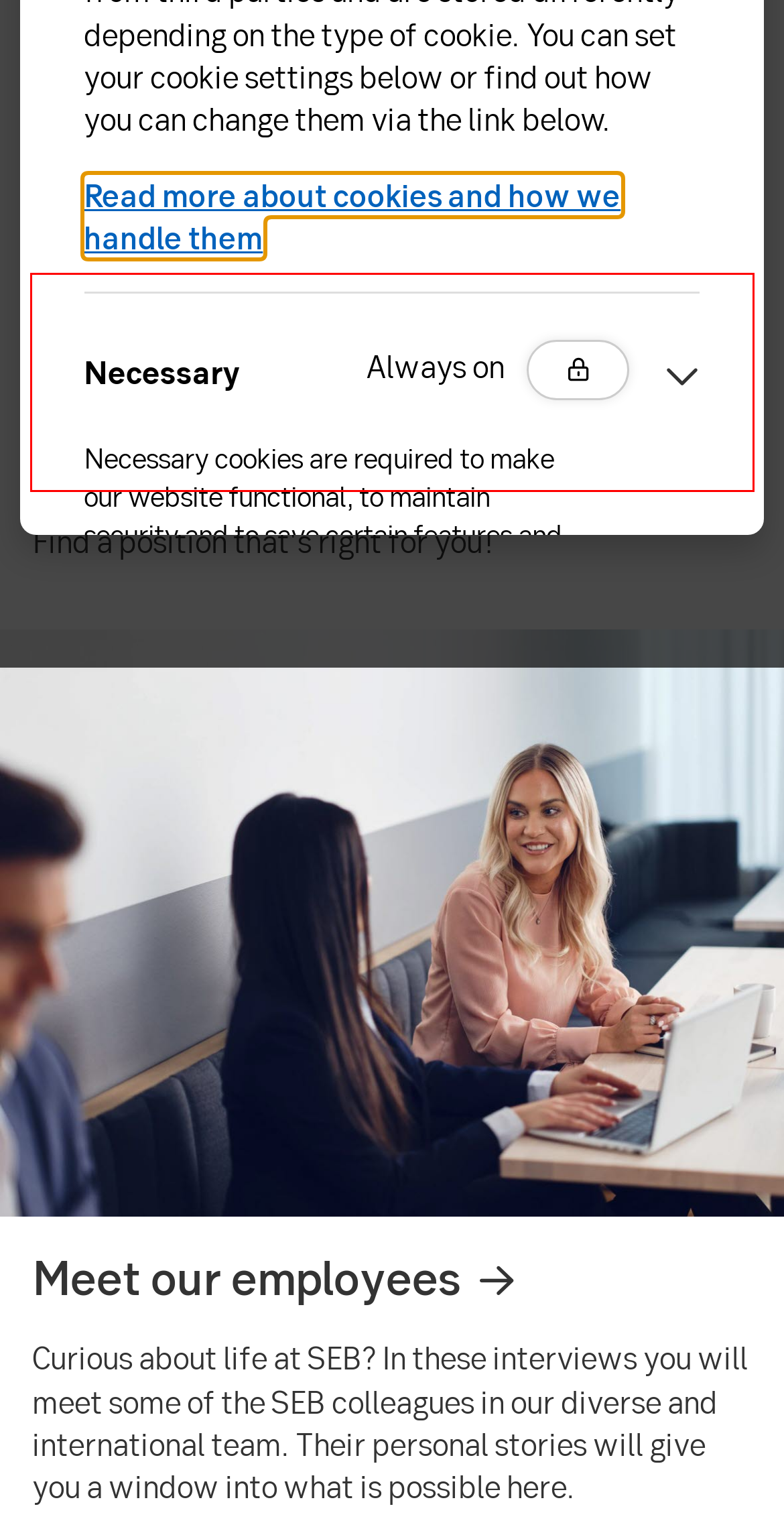Given a webpage screenshot, locate the red bounding box and extract the text content found inside it.

A career here at SEB means a chance to make an impact, both as an individual and as an organisation. You will have the benefits of a smaller local workforce but with incredible access to the network and opportunities of a much larger bank.